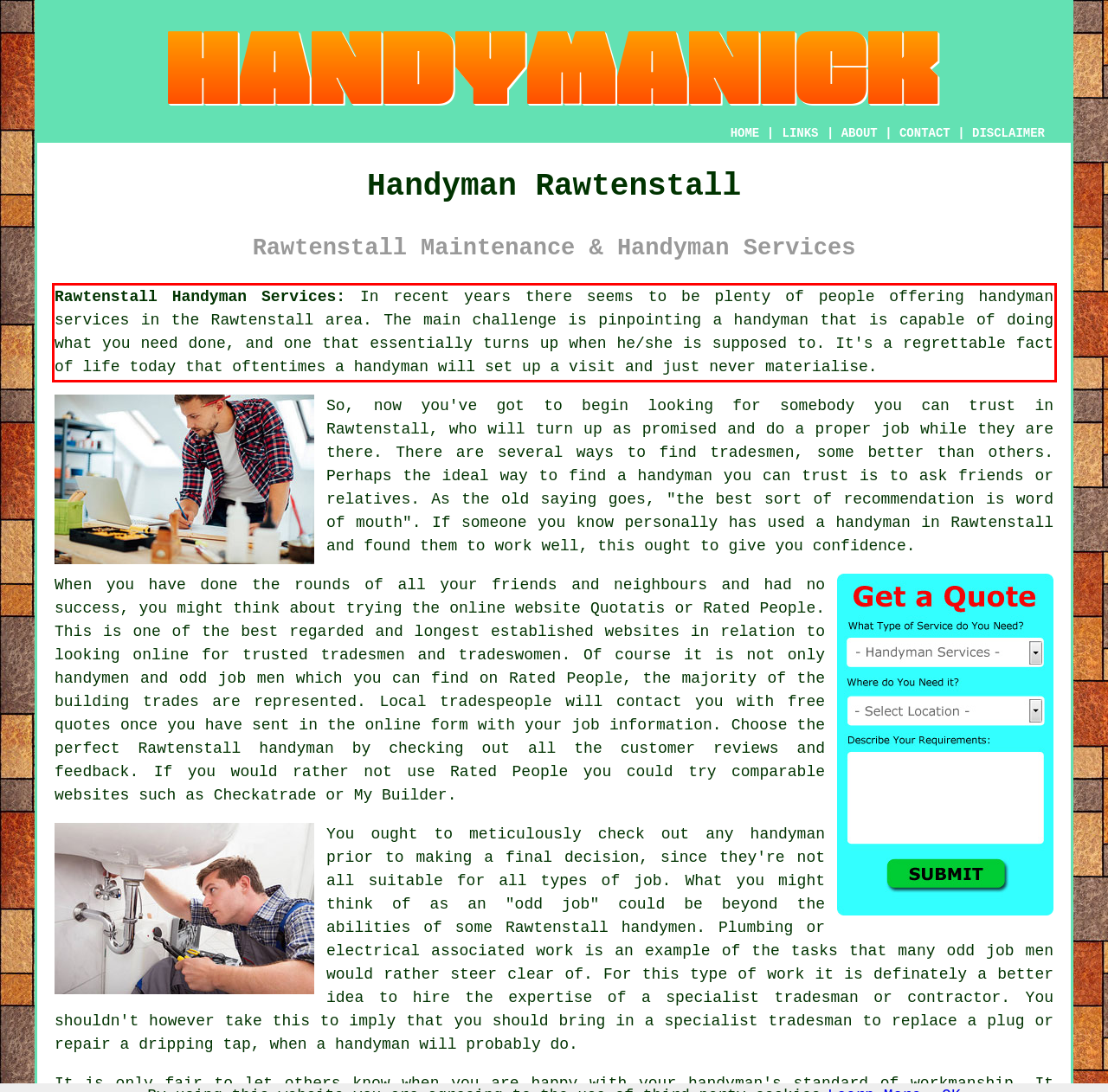Within the provided webpage screenshot, find the red rectangle bounding box and perform OCR to obtain the text content.

Rawtenstall Handyman Services: In recent years there seems to be plenty of people offering handyman services in the Rawtenstall area. The main challenge is pinpointing a handyman that is capable of doing what you need done, and one that essentially turns up when he/she is supposed to. It's a regrettable fact of life today that oftentimes a handyman will set up a visit and just never materialise.